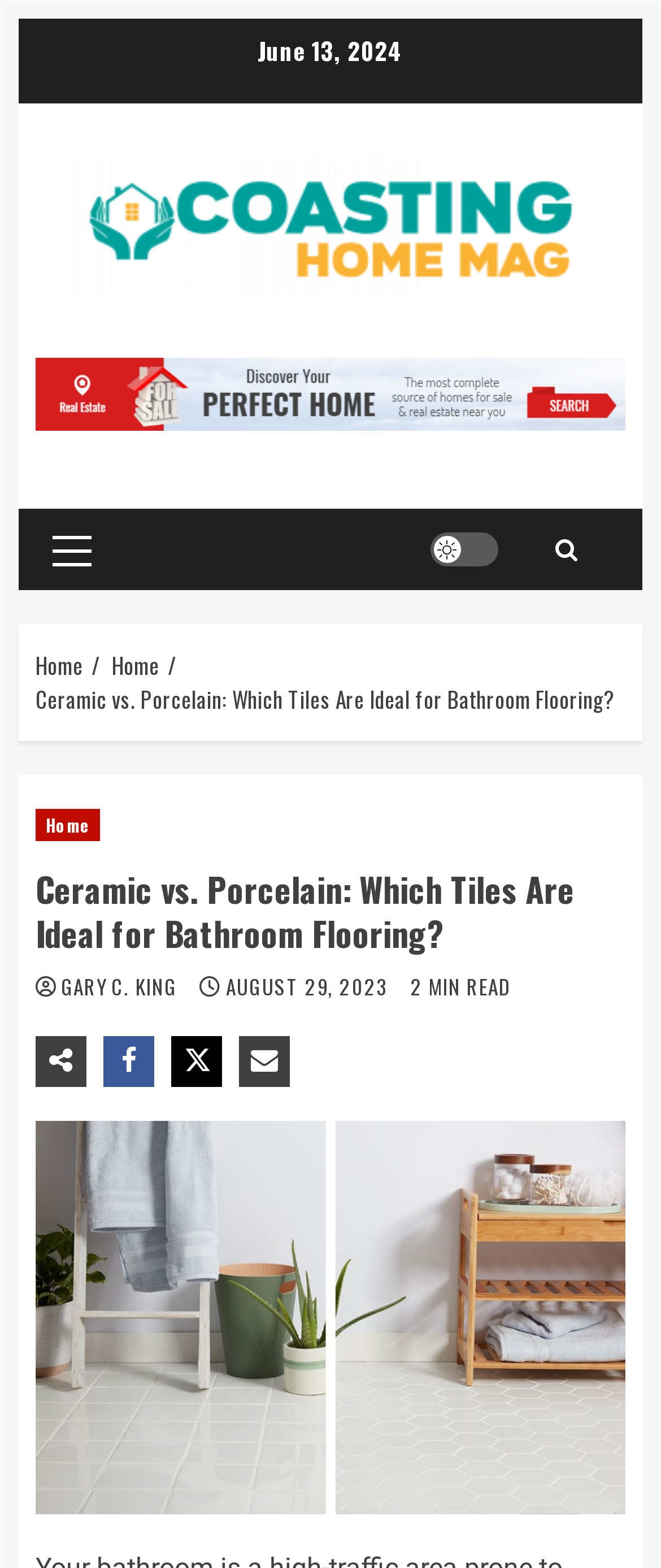Please determine the bounding box coordinates of the section I need to click to accomplish this instruction: "go to home page".

[0.054, 0.413, 0.126, 0.435]